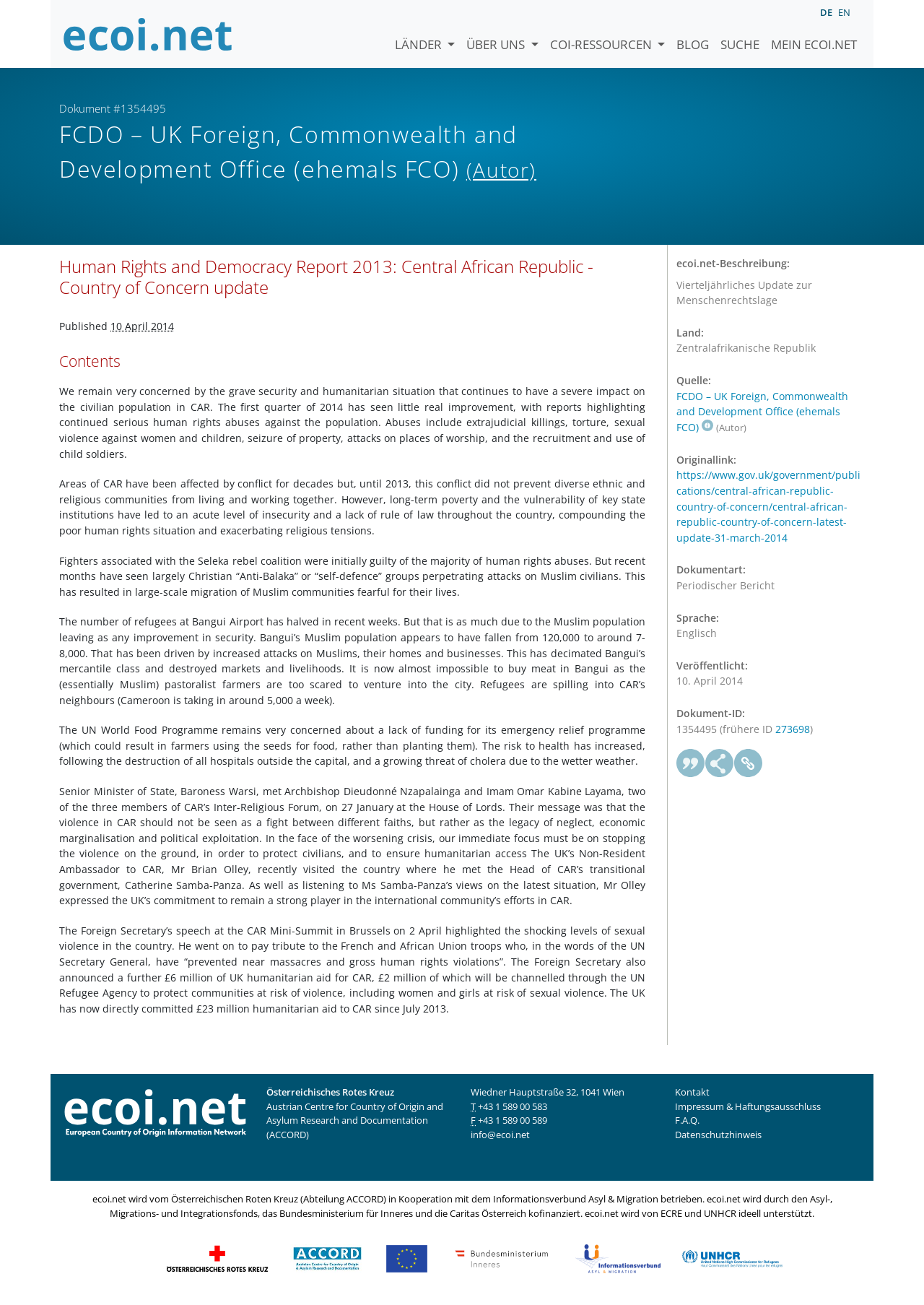Find the bounding box coordinates for the UI element whose description is: "Über uns". The coordinates should be four float numbers between 0 and 1, in the format [left, top, right, bottom].

[0.499, 0.011, 0.589, 0.041]